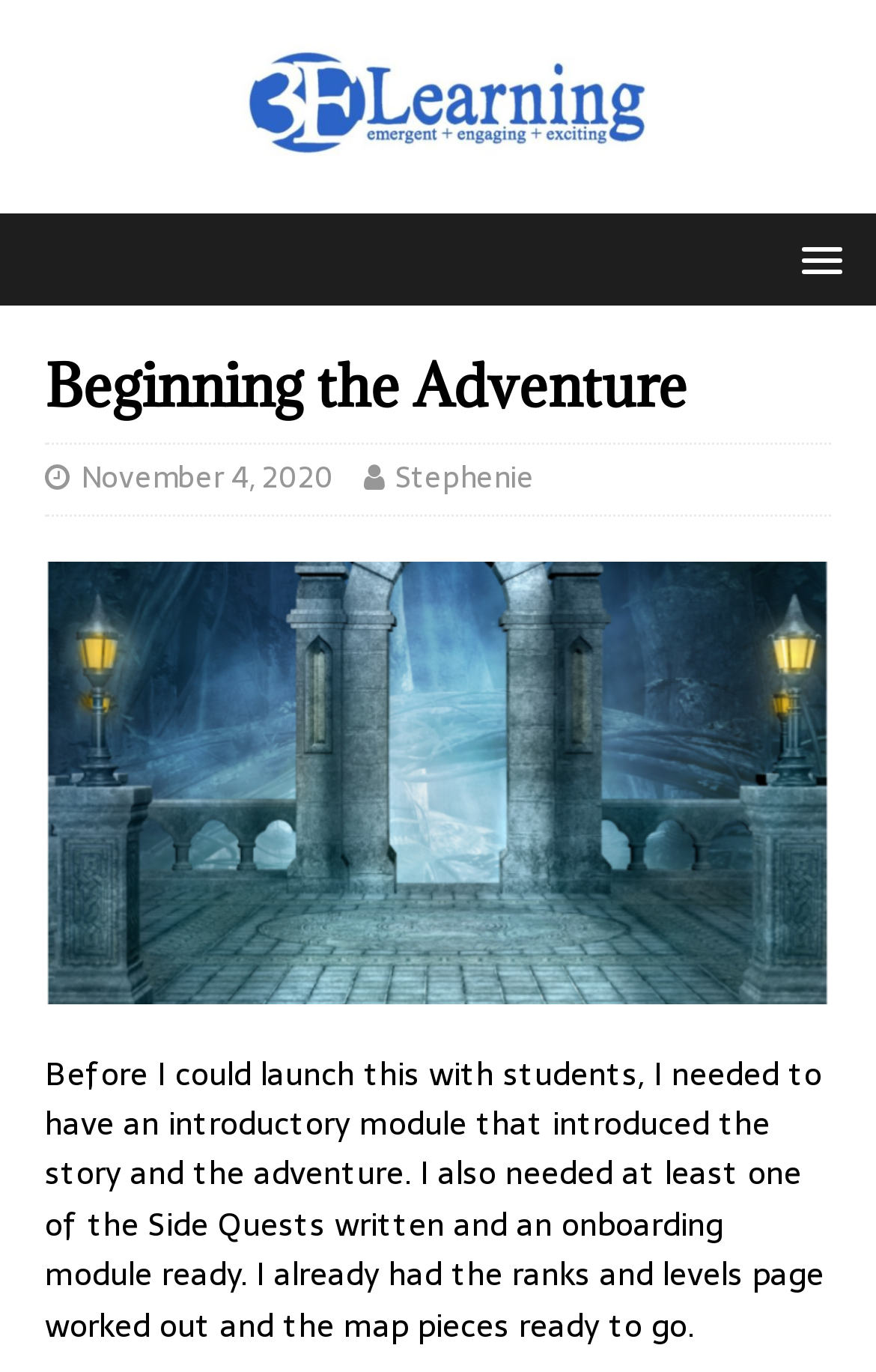Please find the top heading of the webpage and generate its text.

Beginning the Adventure